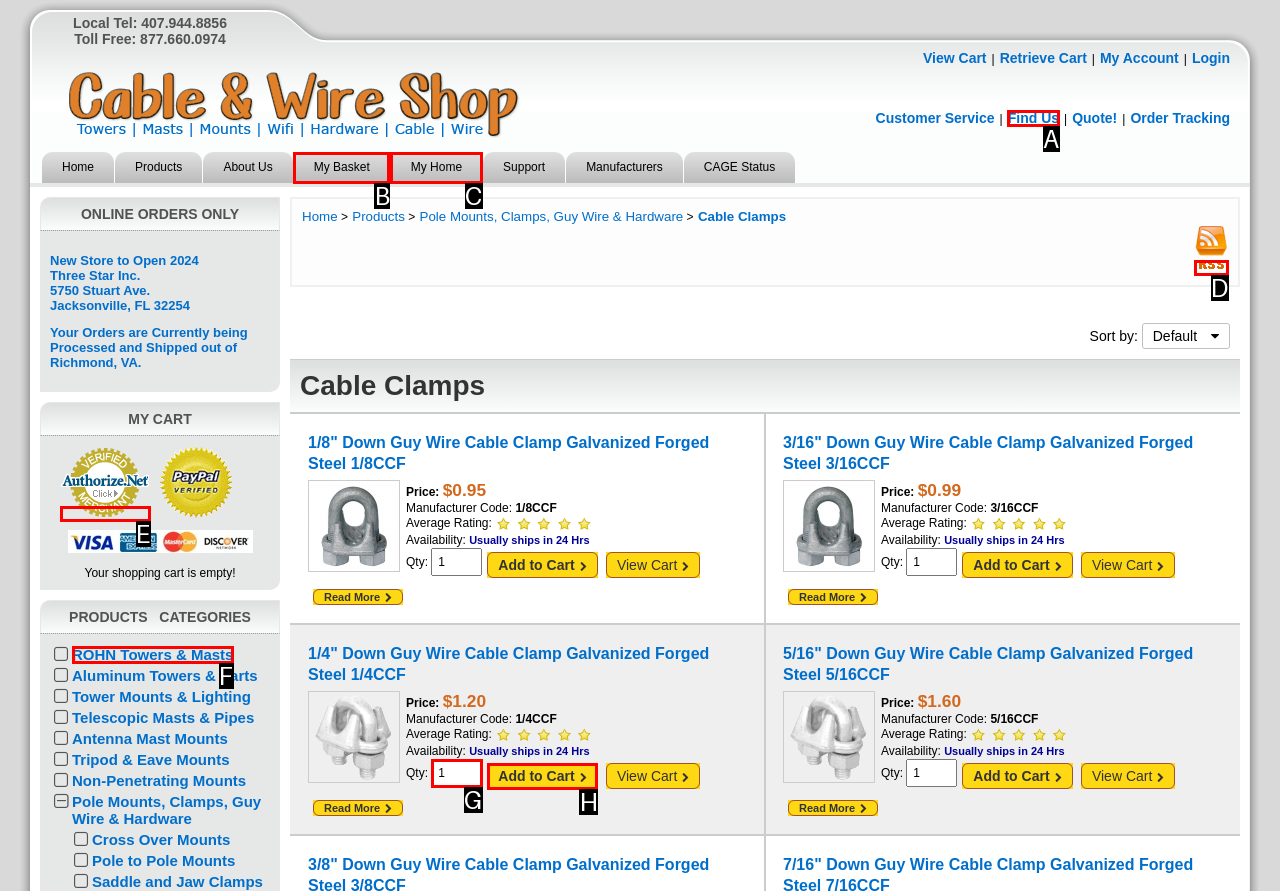Using the provided description: New Arrivals, select the most fitting option and return its letter directly from the choices.

None